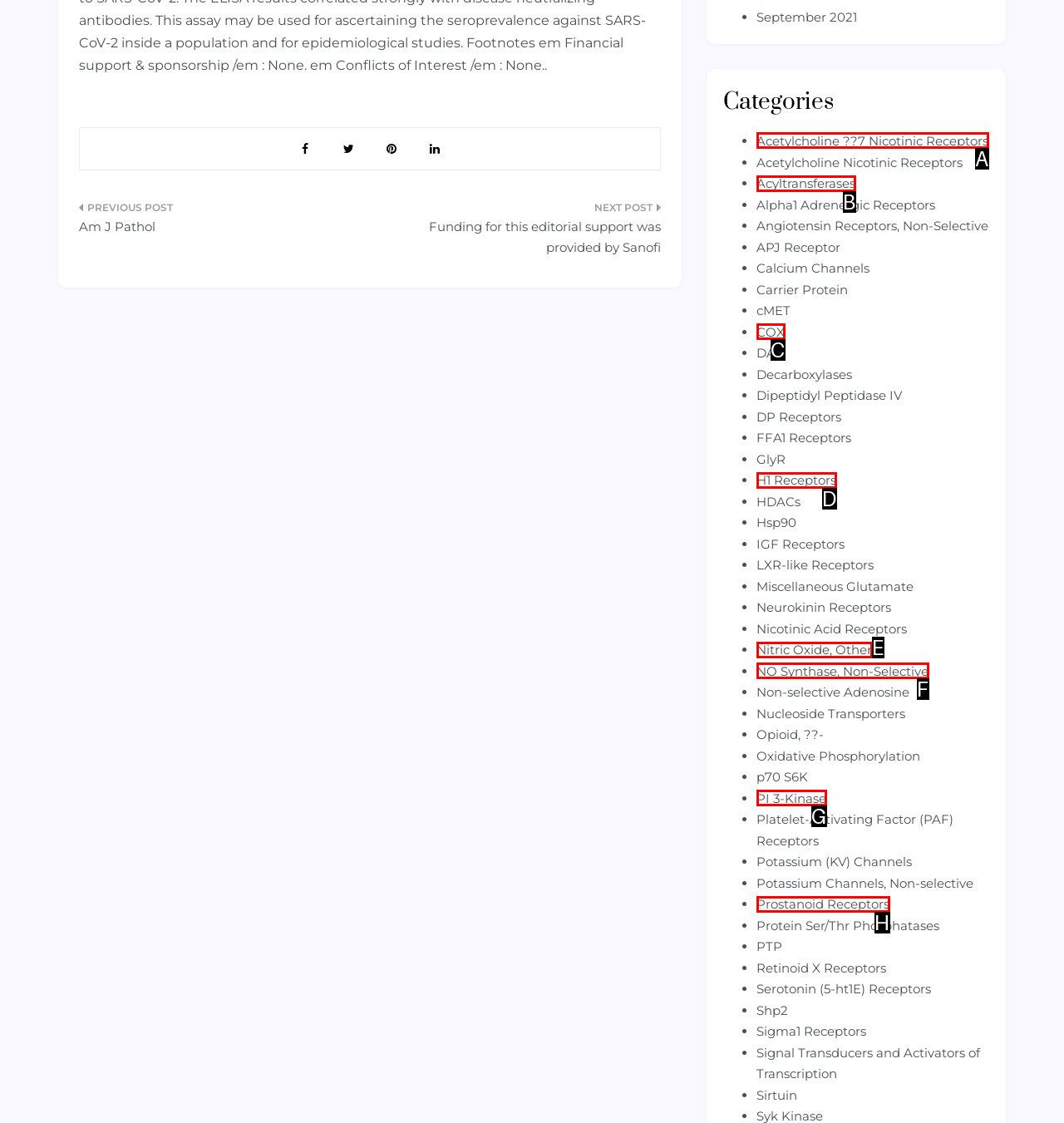Tell me which letter corresponds to the UI element that will allow you to Click the 'TRUiC Team' link. Answer with the letter directly.

None